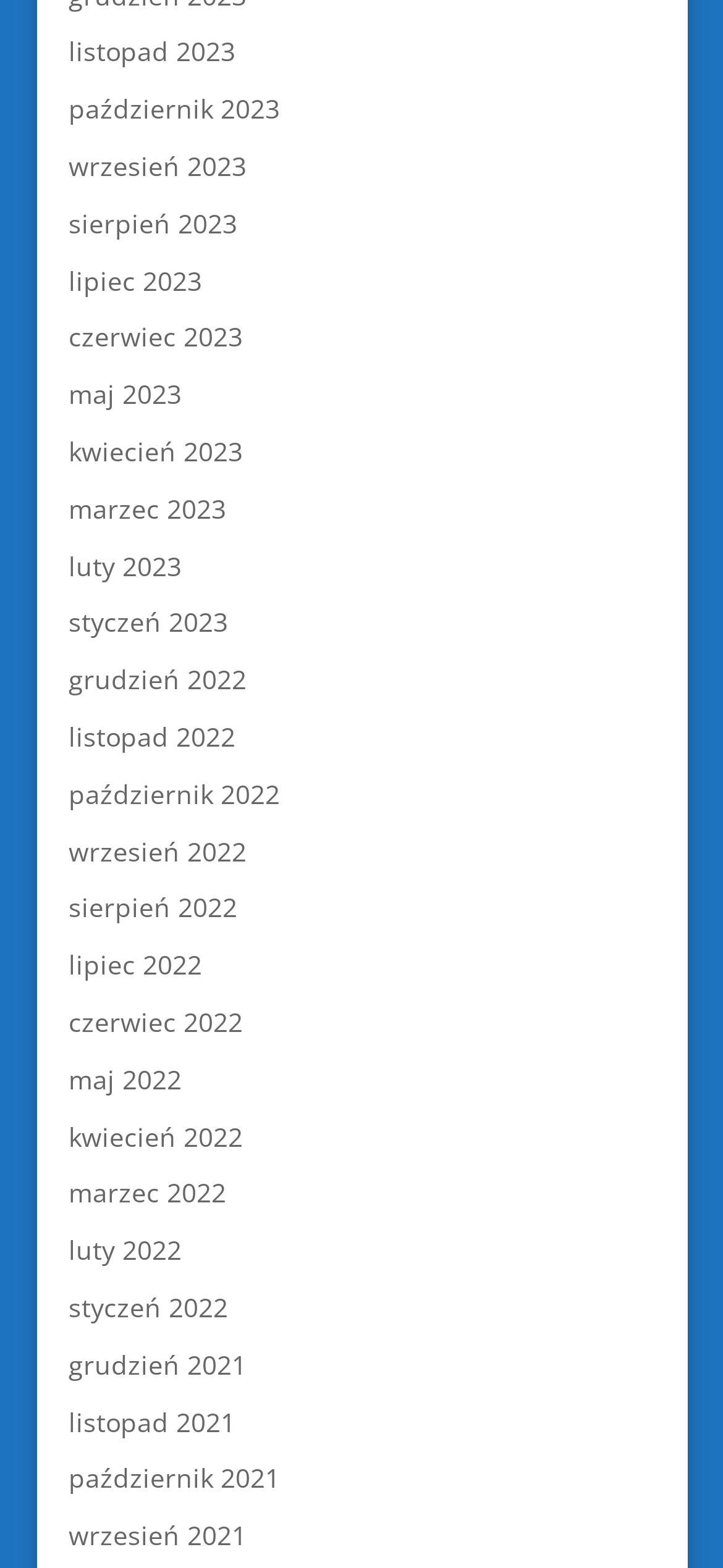Based on the image, please respond to the question with as much detail as possible:
How many months are listed on the webpage?

By counting the number of links on the left side of the webpage, we can see that there are 24 months listed, with 12 months for each of the two years 2022 and 2023.